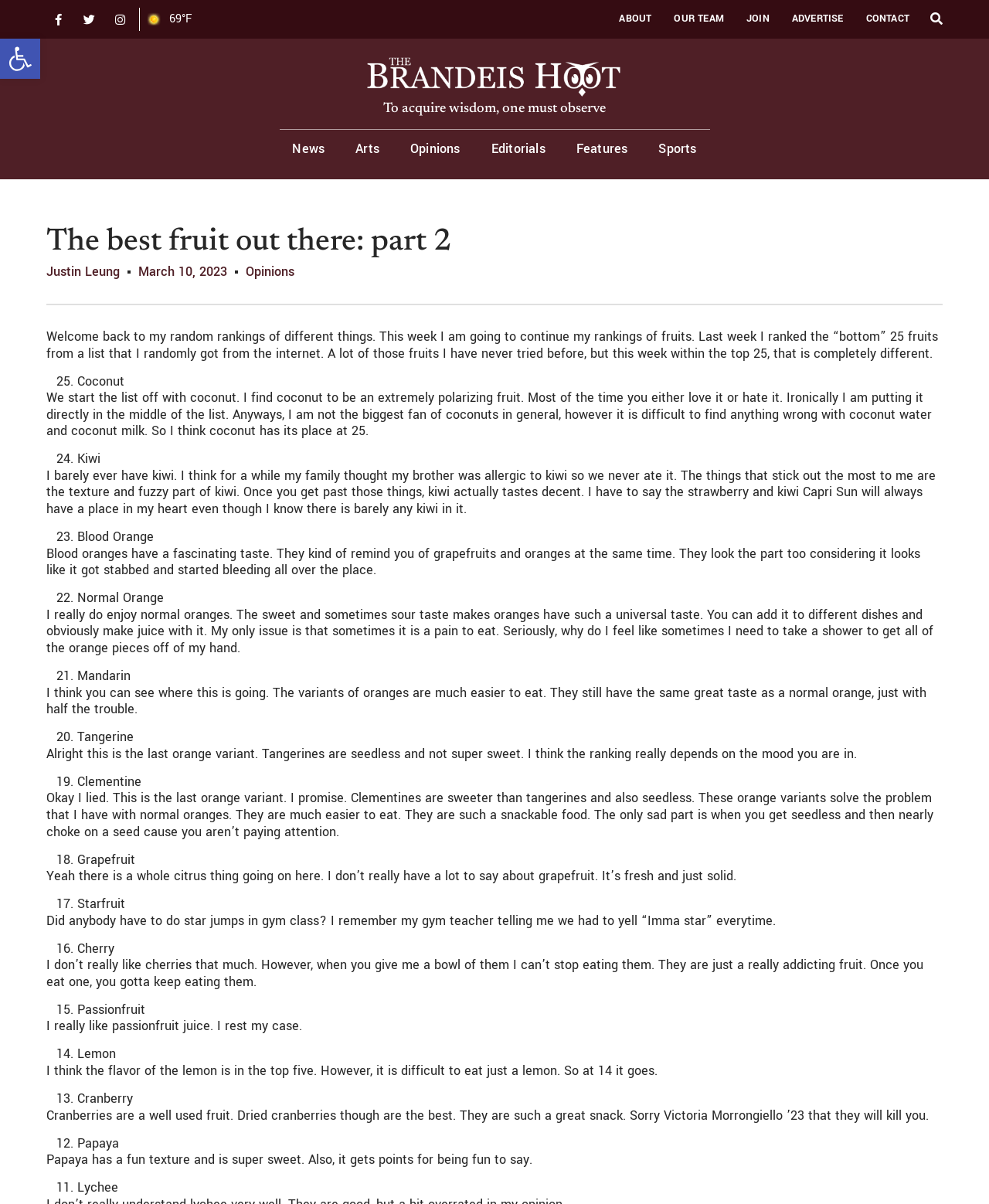Locate the bounding box of the UI element described in the following text: "Facebook-f".

[0.047, 0.006, 0.07, 0.026]